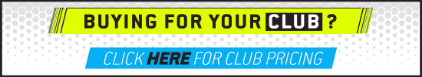What instruction is given to users in blue text?
Refer to the image and provide a concise answer in one word or phrase.

CLICK HERE FOR CLUB PRICING